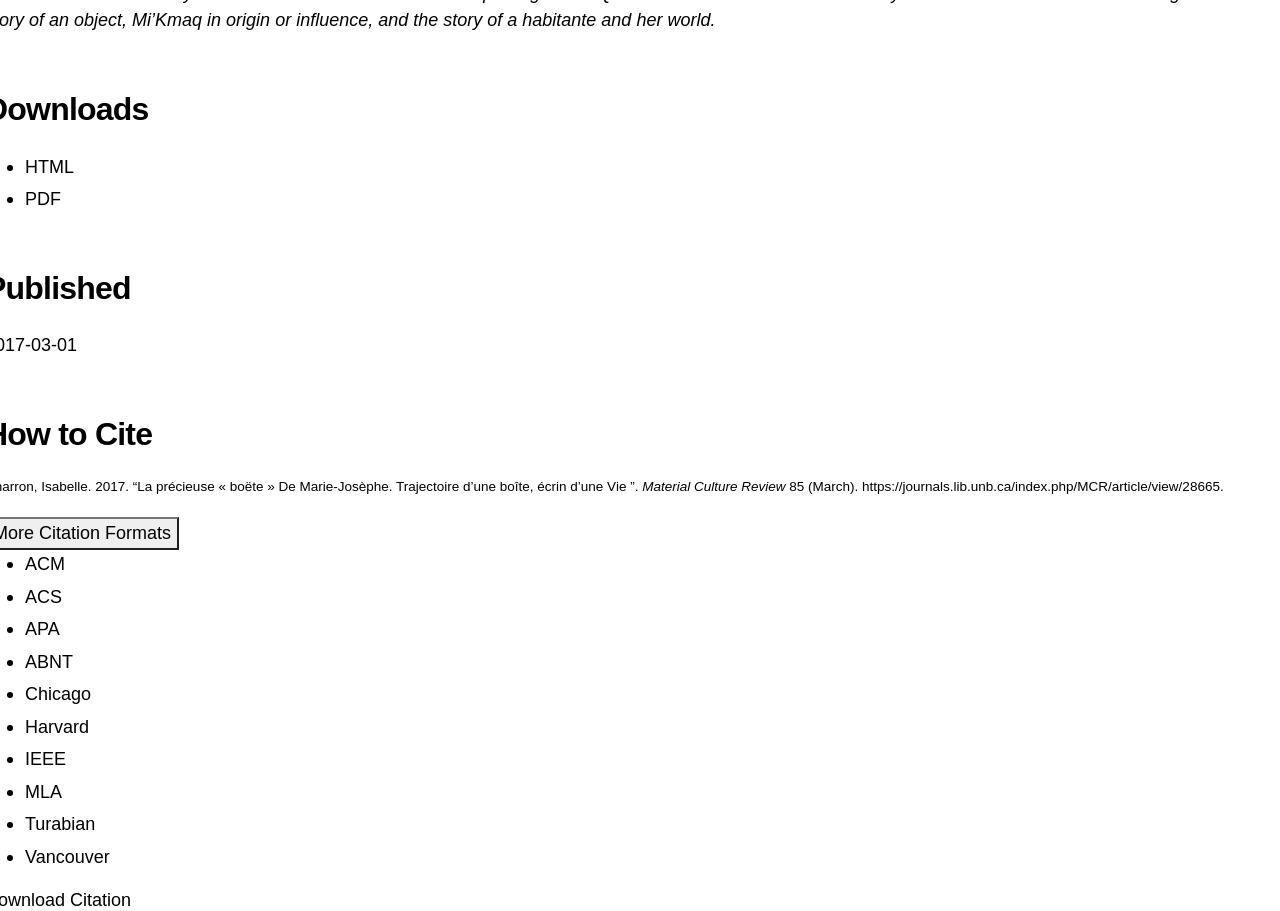Please identify the coordinates of the bounding box that should be clicked to fulfill this instruction: "click HTML link".

[0.02, 0.169, 0.058, 0.198]